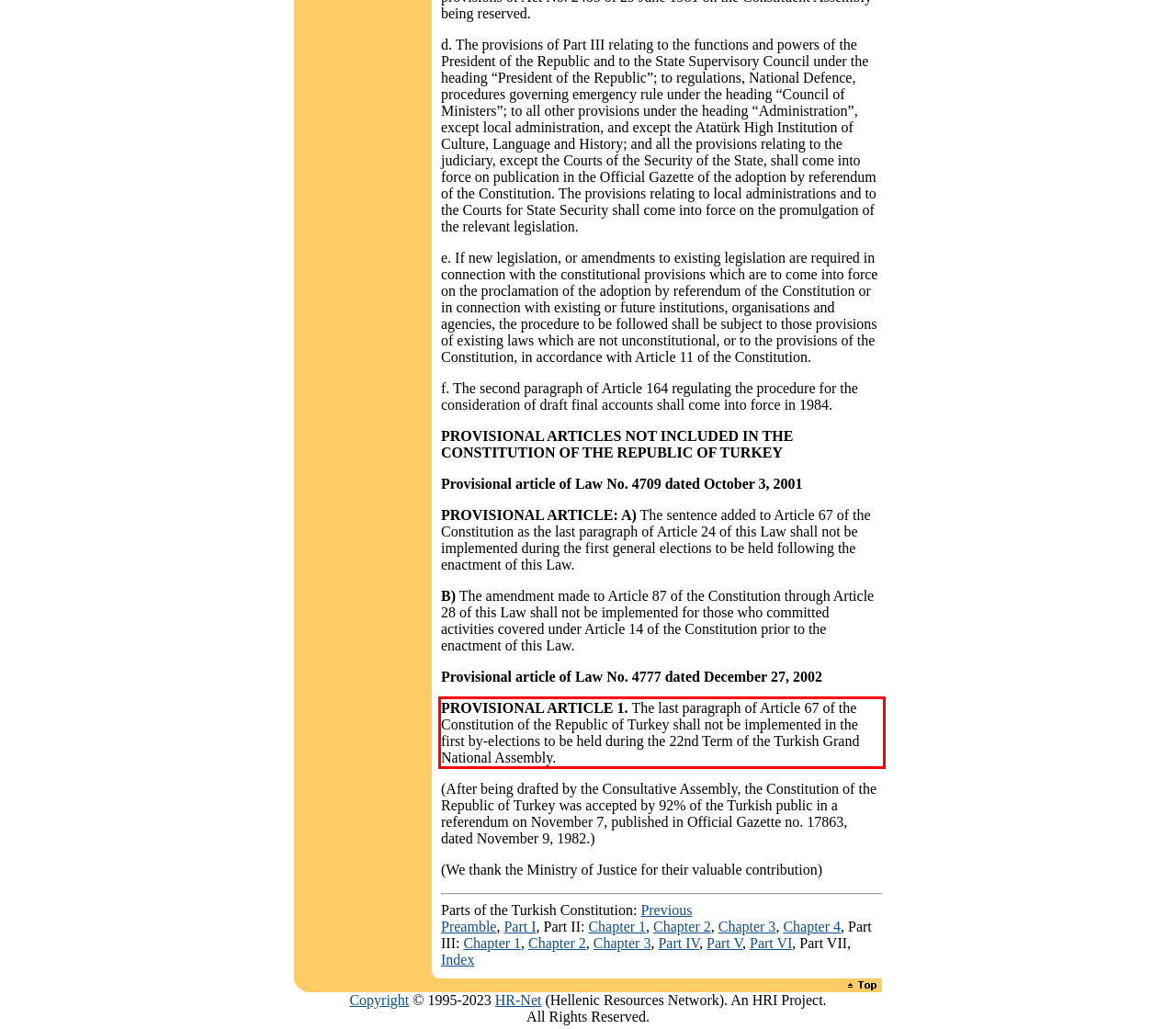Analyze the screenshot of the webpage and extract the text from the UI element that is inside the red bounding box.

PROVISIONAL ARTICLE 1. The last paragraph of Article 67 of the Constitution of the Republic of Turkey shall not be implemented in the first by-elections to be held during the 22nd Term of the Turkish Grand National Assembly.